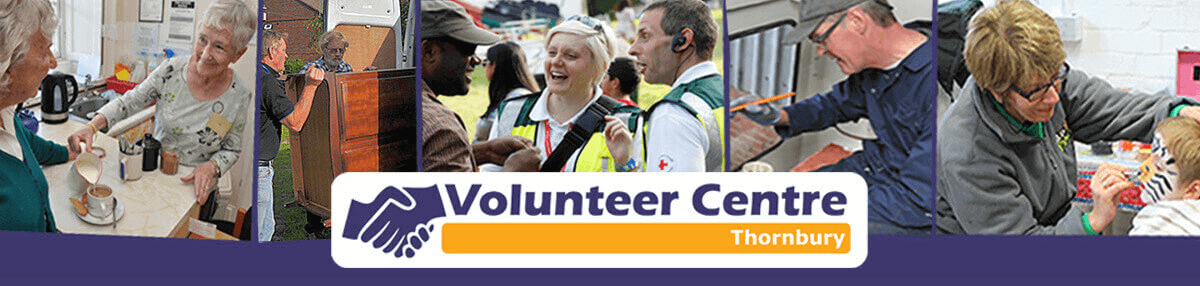Use a single word or phrase to answer the question:
What is the volunteer doing in the leftmost image?

Pouring tea